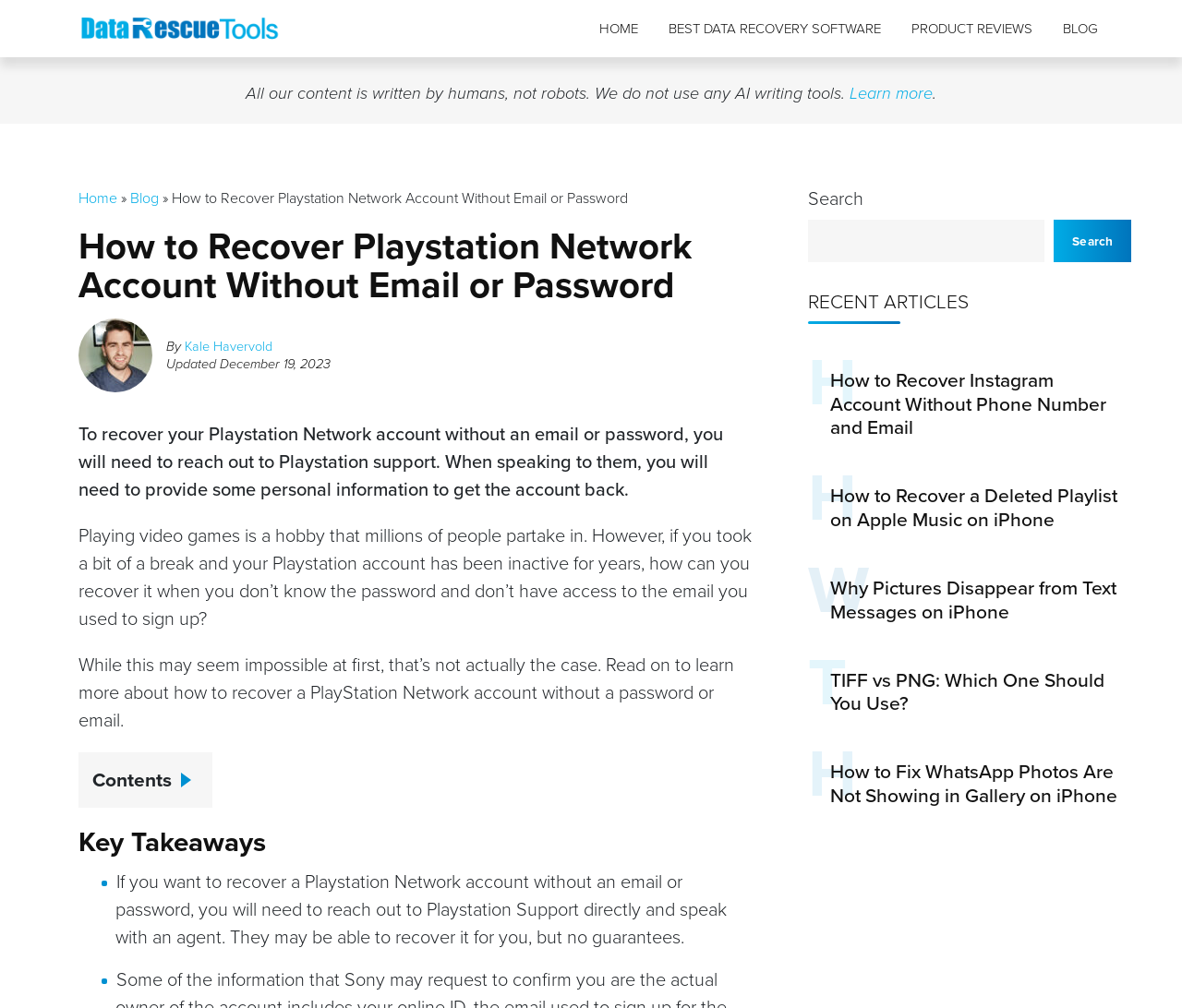Identify the bounding box coordinates of the element to click to follow this instruction: 'Search for something'. Ensure the coordinates are four float values between 0 and 1, provided as [left, top, right, bottom].

None